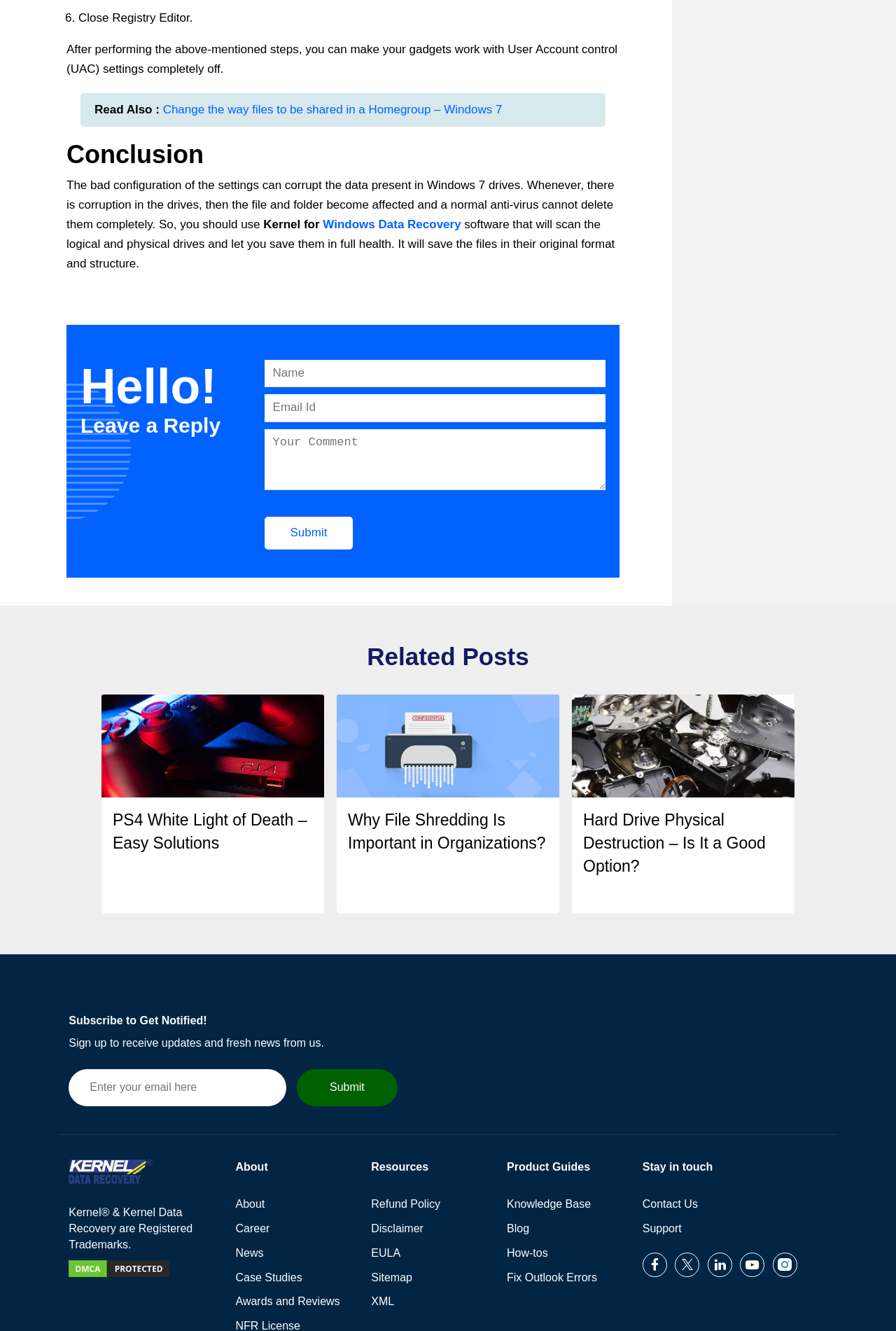What is the last step to make gadgets work with UAC settings?
Provide a well-explained and detailed answer to the question.

Based on the webpage content, the last step to make gadgets work with UAC settings is to close the Registry Editor, as indicated by the StaticText element 'Close Registry Editor.' at the top of the page.